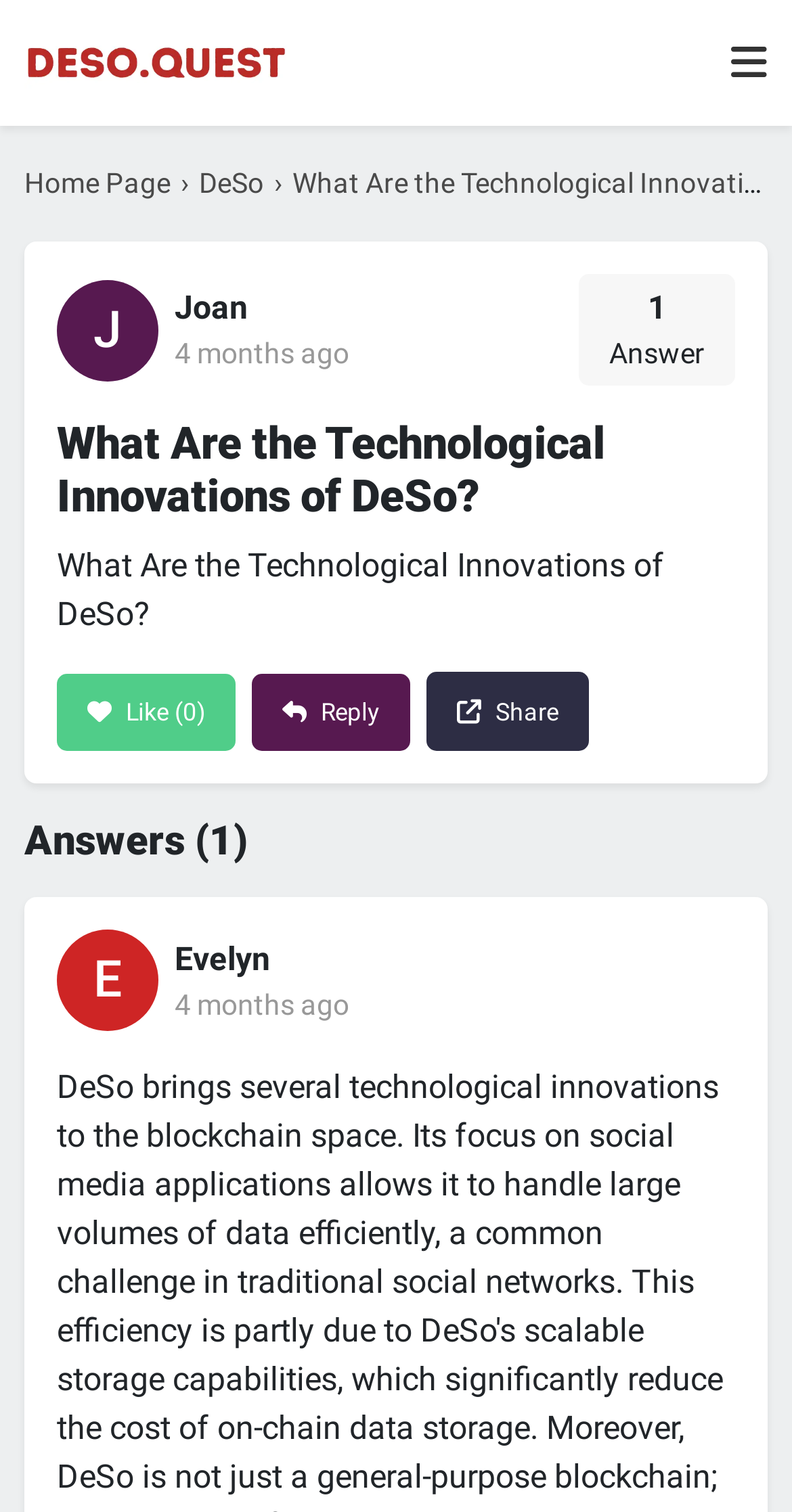Using the description: "aria-label="Toggle navigation"", determine the UI element's bounding box coordinates. Ensure the coordinates are in the format of four float numbers between 0 and 1, i.e., [left, top, right, bottom].

[0.923, 0.028, 0.969, 0.055]